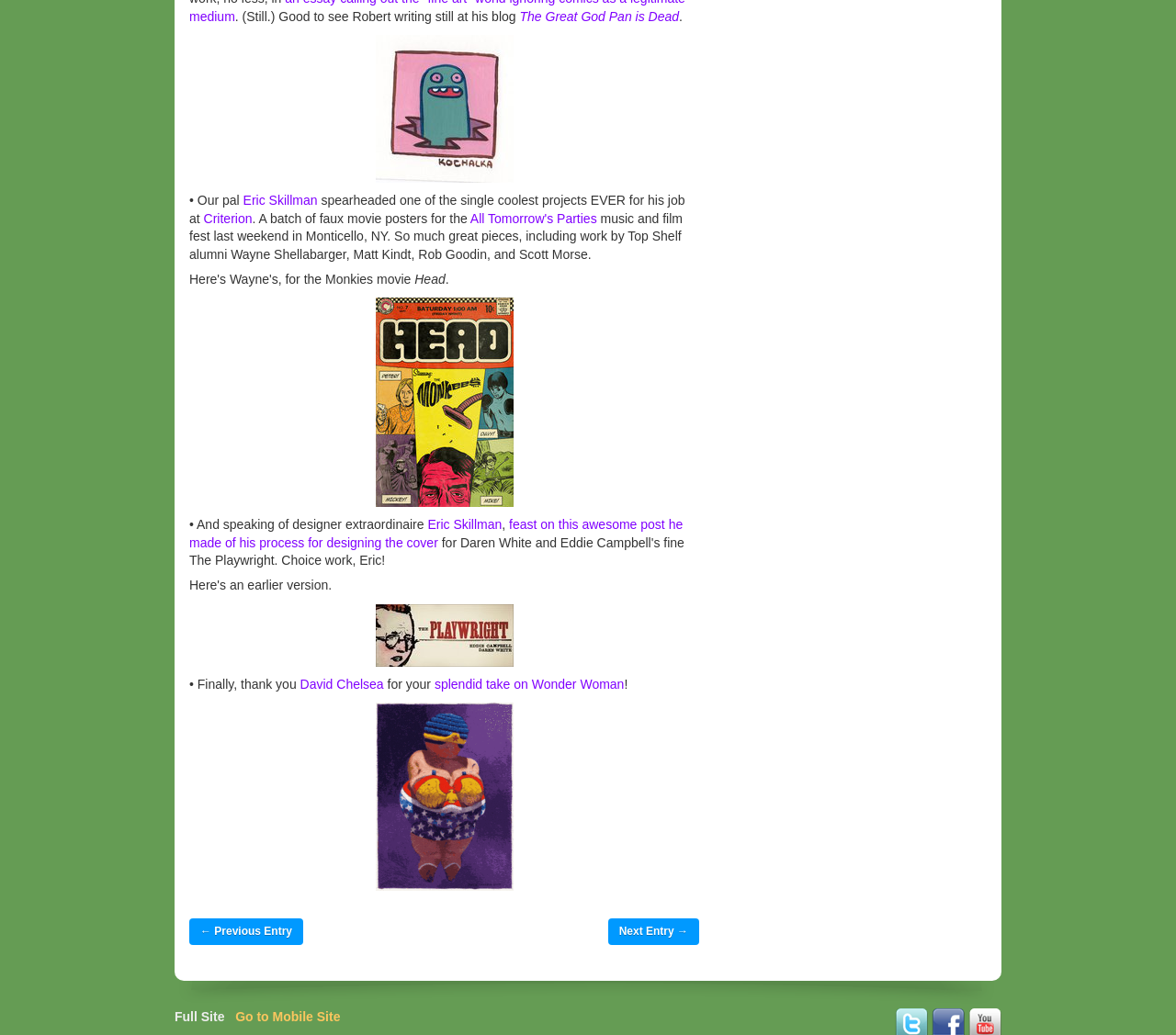Please mark the clickable region by giving the bounding box coordinates needed to complete this instruction: "Switch to the mobile site".

[0.2, 0.975, 0.289, 0.989]